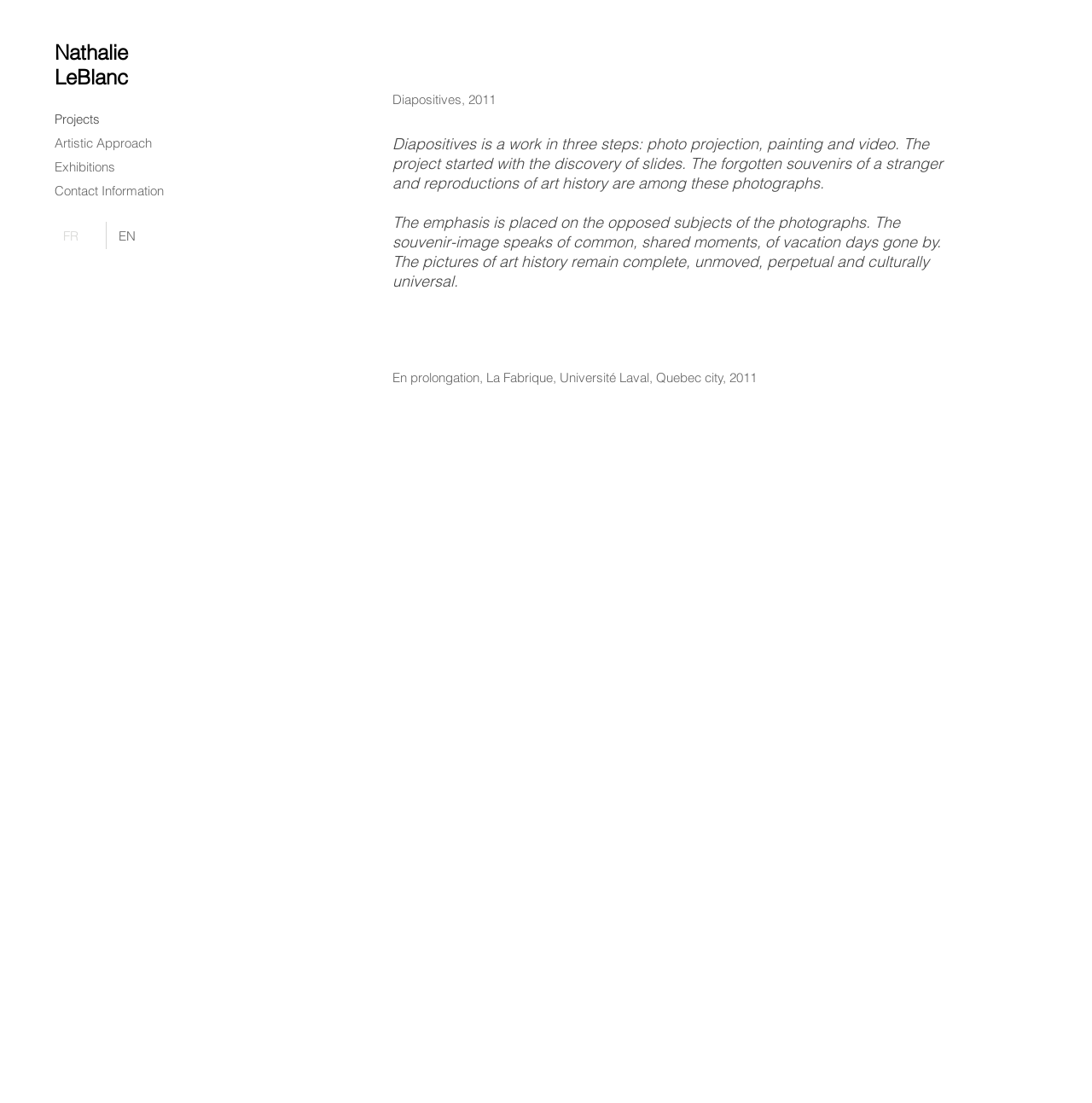Analyze the image and deliver a detailed answer to the question: What is the artist's name?

The artist's name is Nathalie LeBlanc, which is mentioned in the heading element with the bounding box coordinates [0.05, 0.036, 0.134, 0.081] and also as a link with the bounding box coordinates [0.05, 0.036, 0.117, 0.081].